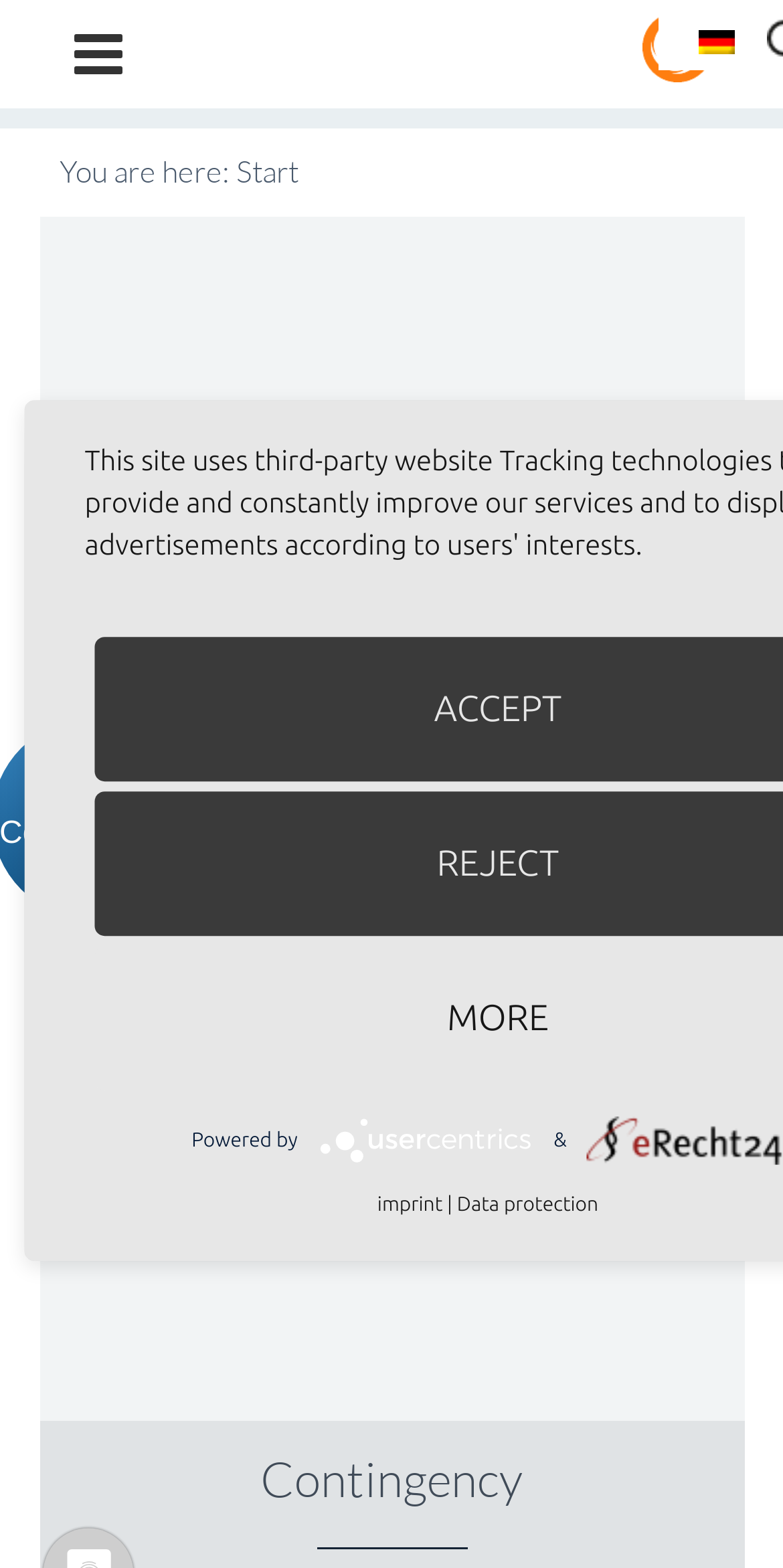Describe all the key features of the webpage in detail.

The webpage is about the concept of contingency, which is described as something that could be one way, but also another way. The page has a title "Contingency | Metatheorie der Veränderung" at the top left corner. Below the title, there is a horizontal navigation menu with several links, including "Diagnostic Distinctions", "Evaluating", "Contingency more>>", "Comprehension Circle", and "Forming of Trust". 

To the right of the navigation menu, there are three buttons labeled "ACCEPT", "REJECT", and "MORE". Below these buttons, there is a section with a heading "You are here:" followed by a link "Start". 

At the bottom of the page, there is a footer section with a "Powered by" label, accompanied by the "Usercentrics Consent Management Platform Logo" image and a link to the imprint and data protection pages. The footer section also contains an ampersand symbol (&) and a vertical bar (|) separating the links. 

There are two images on the page, one is the "German" flag icon, and the other is the "Usercentrics Consent Management Platform Logo" image.